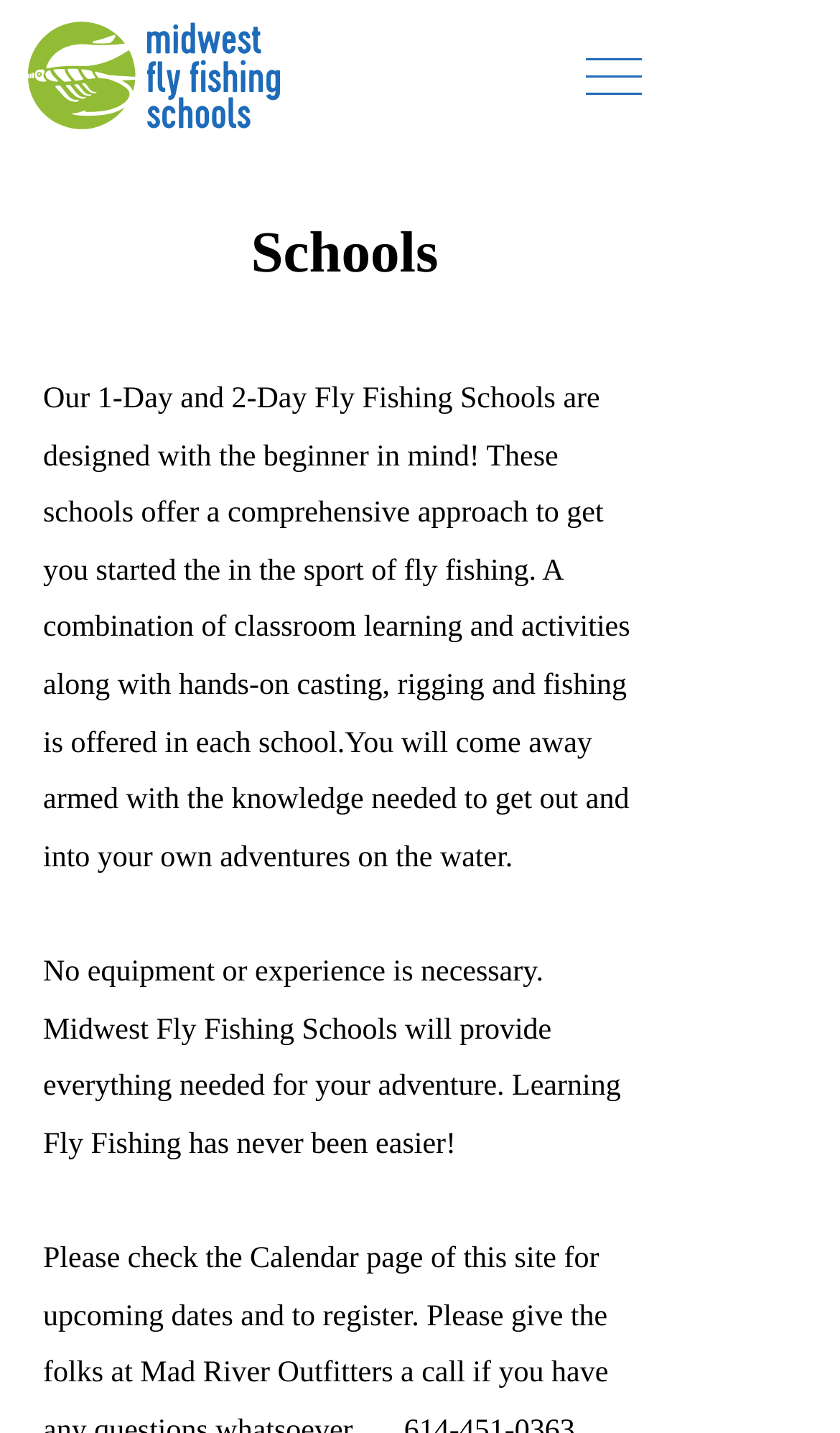How many days are the fly fishing schools?
Please provide a single word or phrase answer based on the image.

1-Day and 2-Day